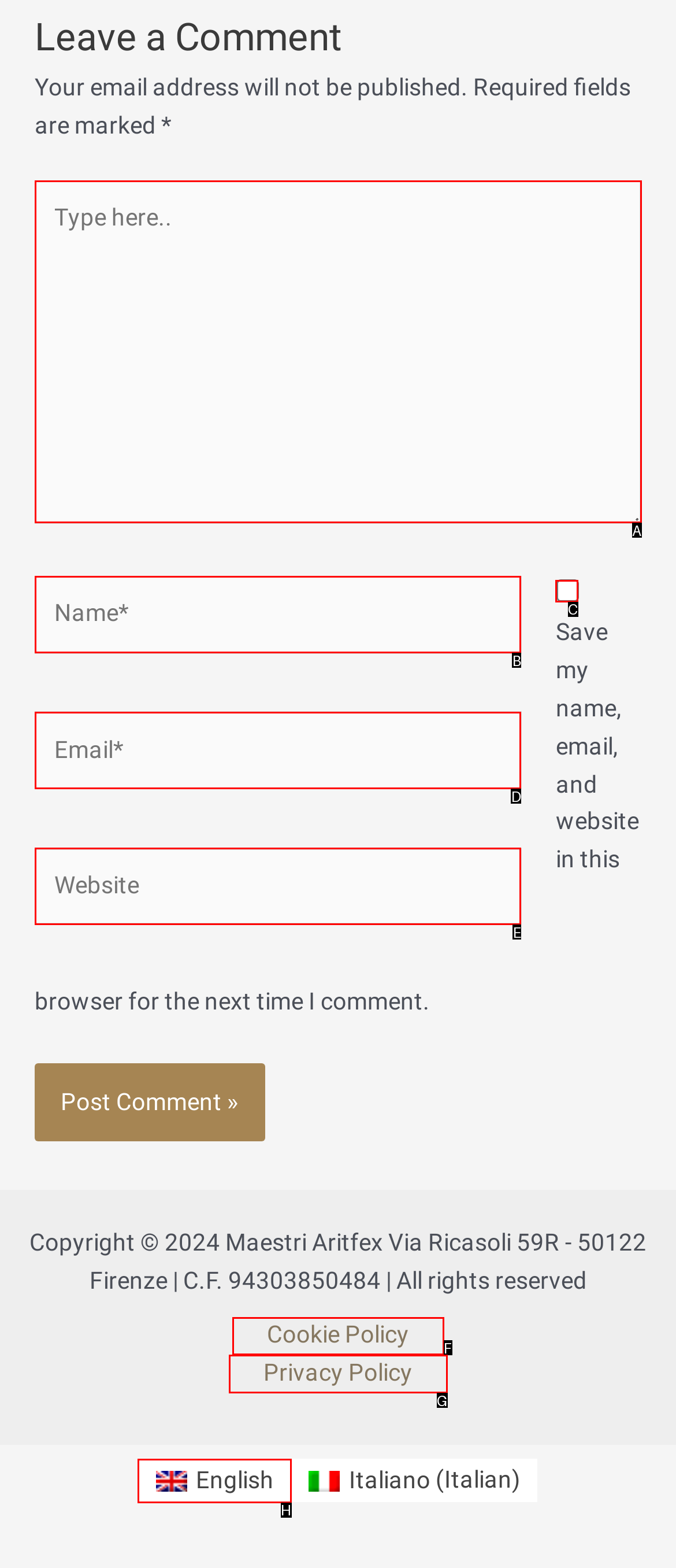Choose the HTML element that should be clicked to accomplish the task: Save your information for next time. Answer with the letter of the chosen option.

C